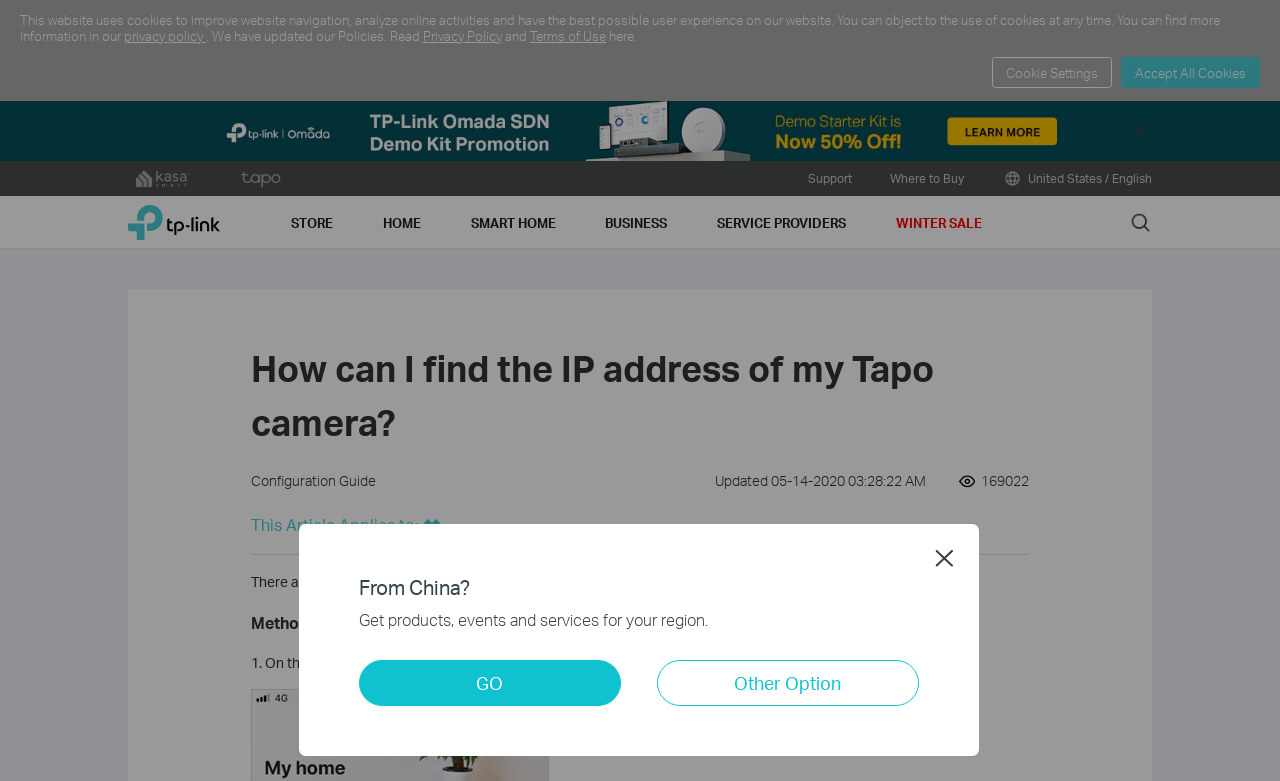How many methods are described to find the IP address?
Using the visual information, reply with a single word or short phrase.

Two